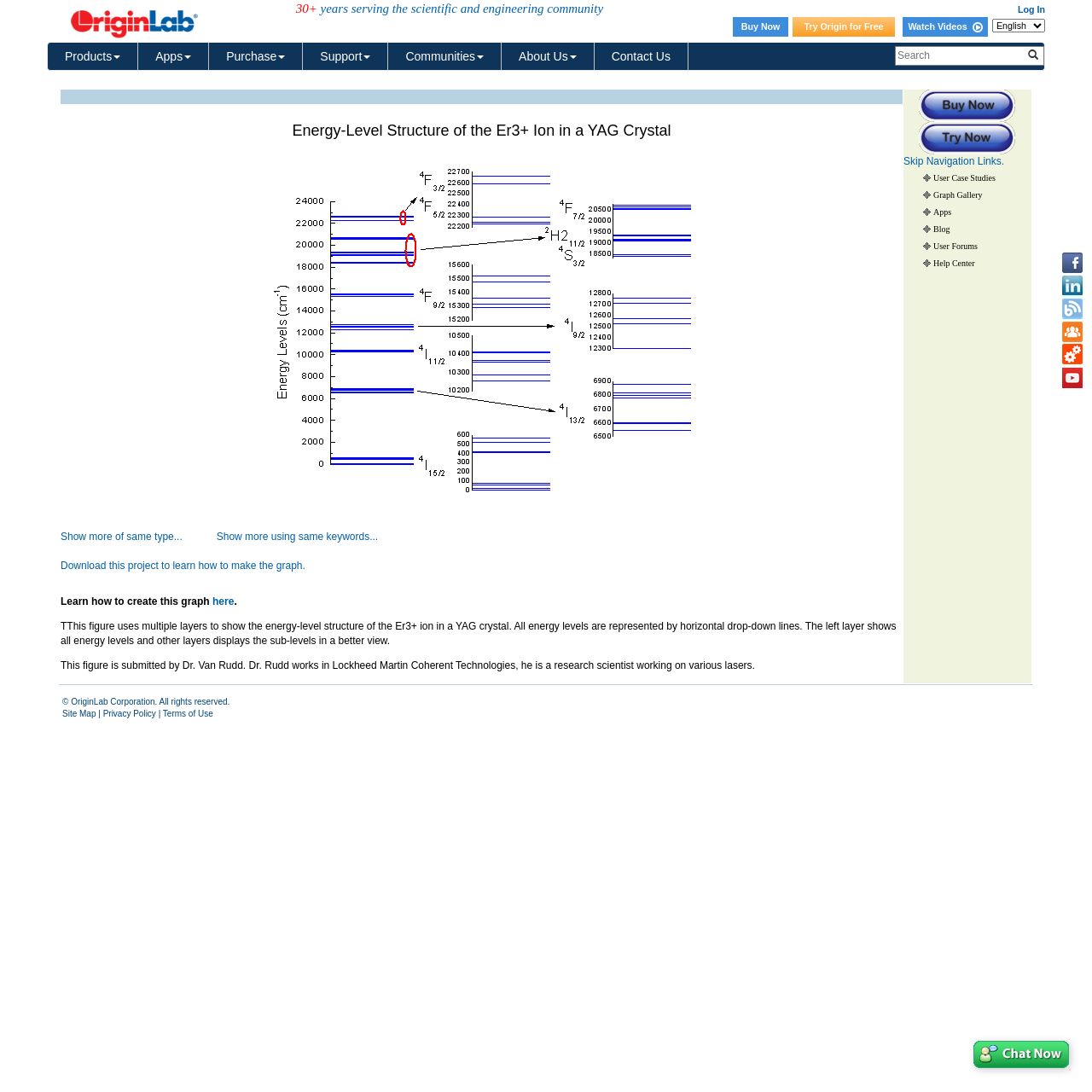Please identify the coordinates of the bounding box that should be clicked to fulfill this instruction: "Search for something".

[0.82, 0.042, 0.937, 0.06]